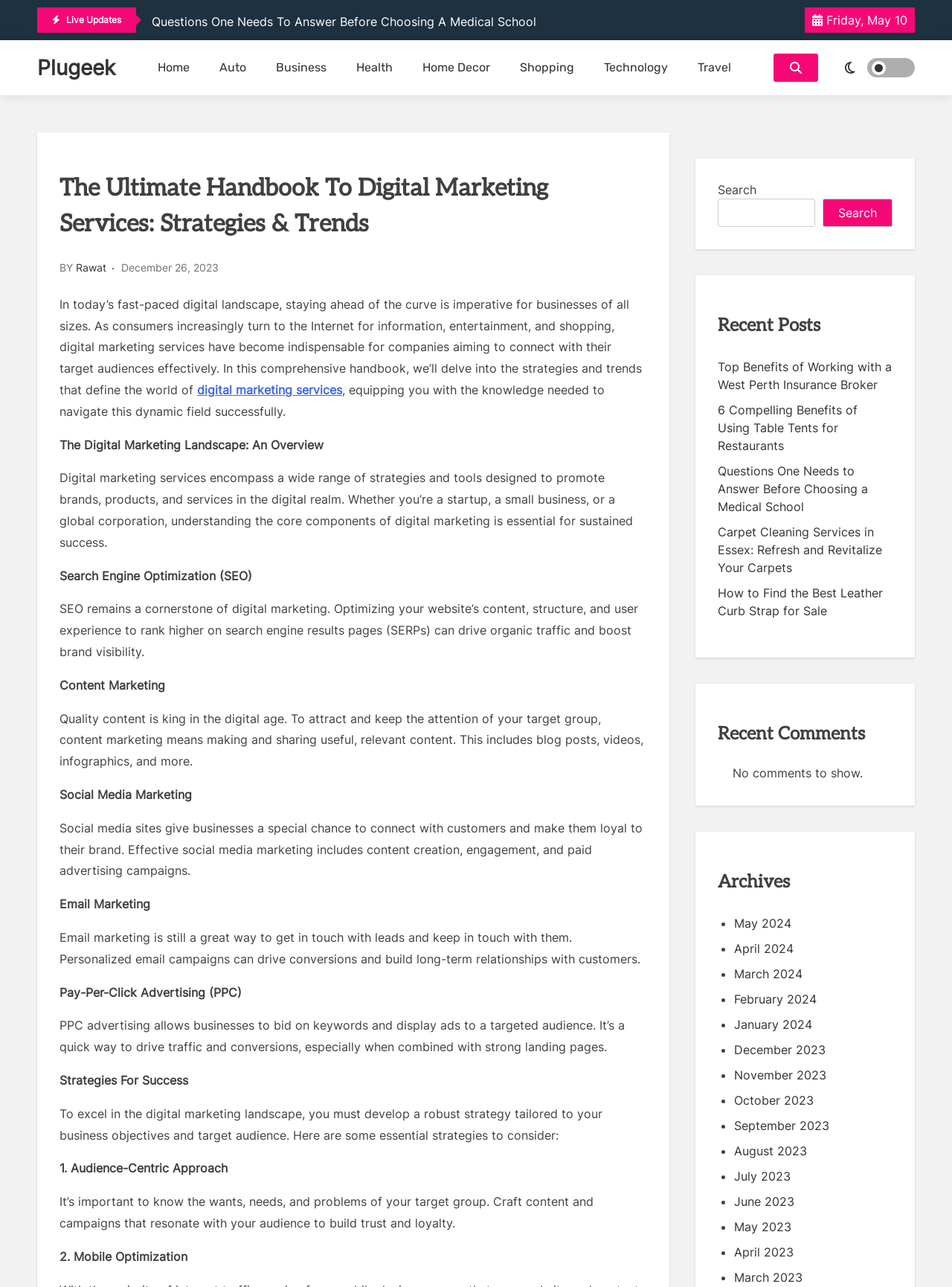Please pinpoint the bounding box coordinates for the region I should click to adhere to this instruction: "Check the 'Archives'".

[0.754, 0.675, 0.938, 0.696]